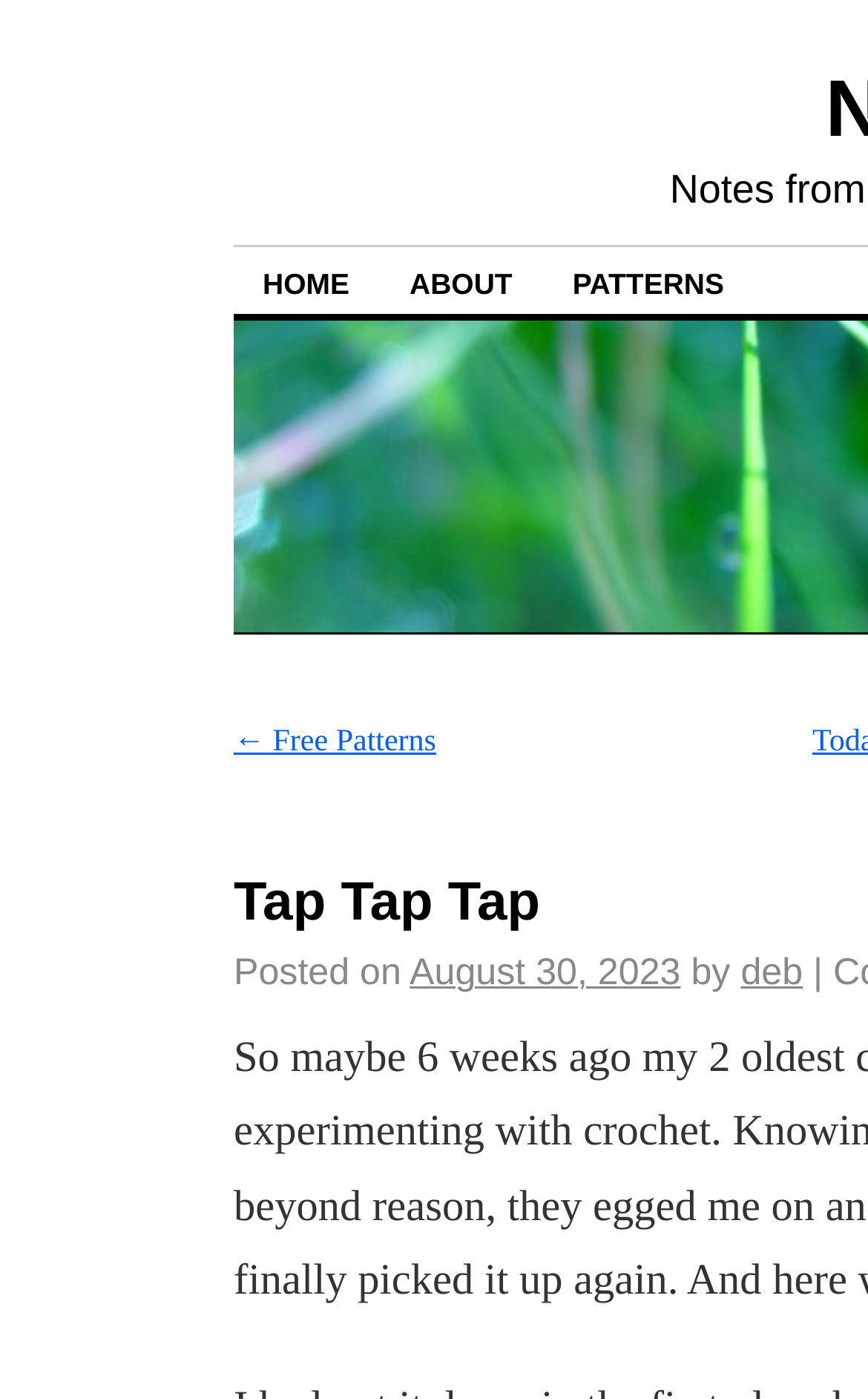How many links are in the top menu?
Based on the screenshot, respond with a single word or phrase.

3